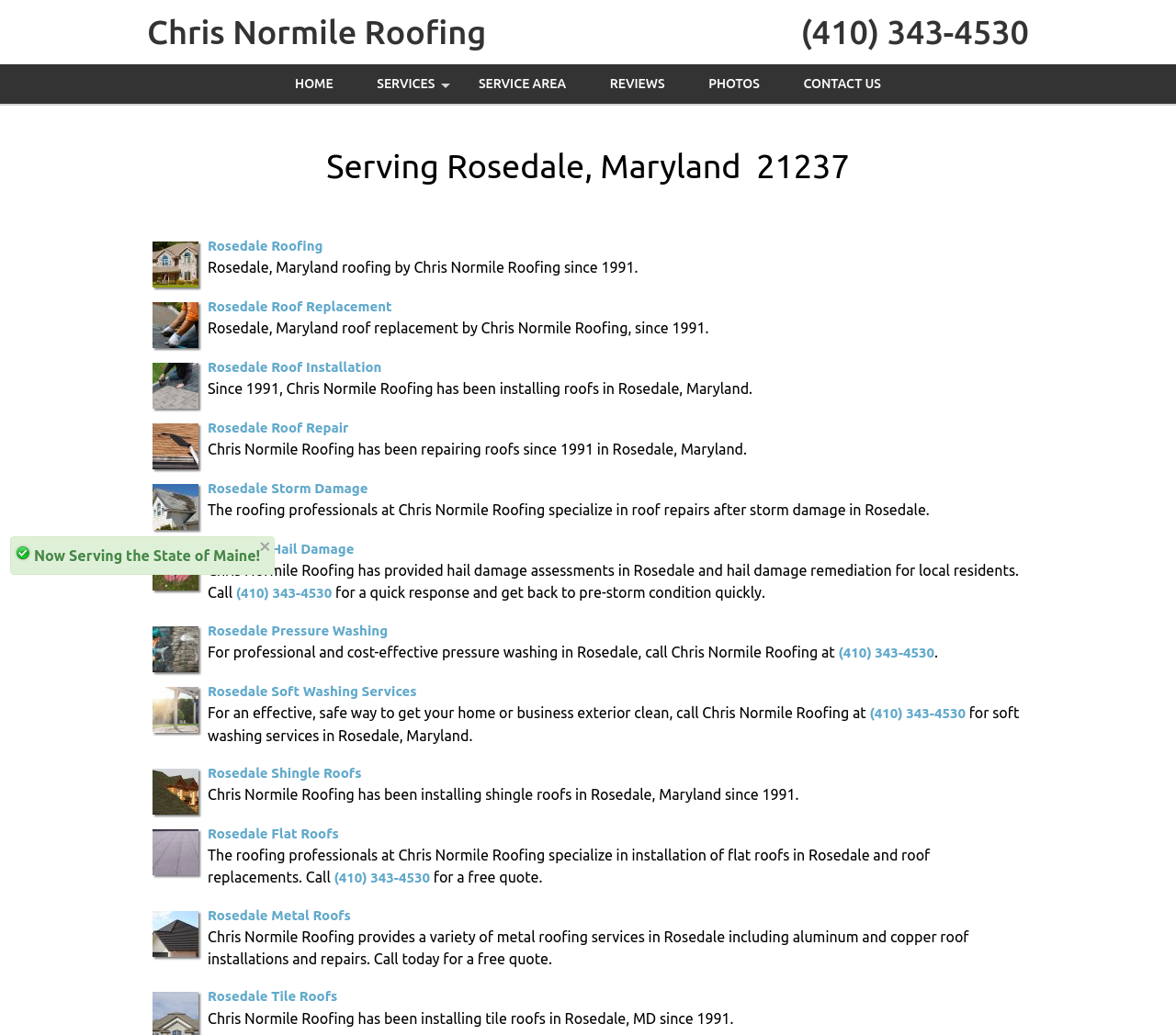By analyzing the image, answer the following question with a detailed response: What services does Chris Normile Roofing provide in Rosedale, Maryland?

The webpage lists various services provided by Chris Normile Roofing in Rosedale, Maryland, including roof replacement, roof installation, roof repair, storm damage, hail damage, pressure washing, and soft washing, among others.